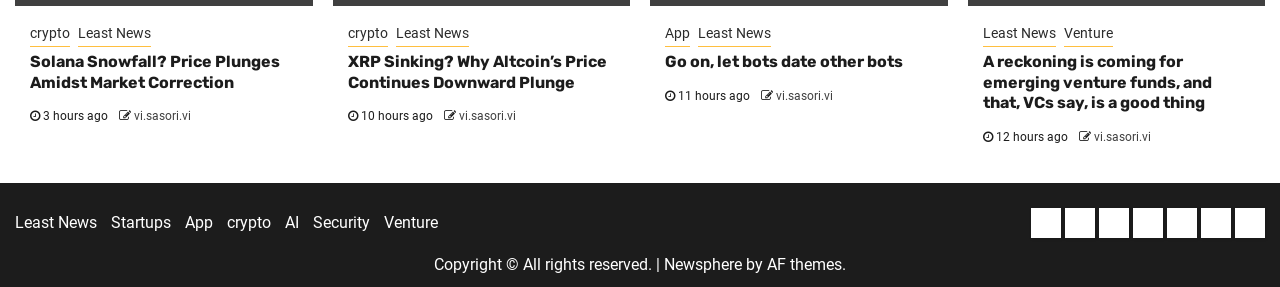Find and provide the bounding box coordinates for the UI element described with: "Newsphere".

[0.519, 0.889, 0.58, 0.956]